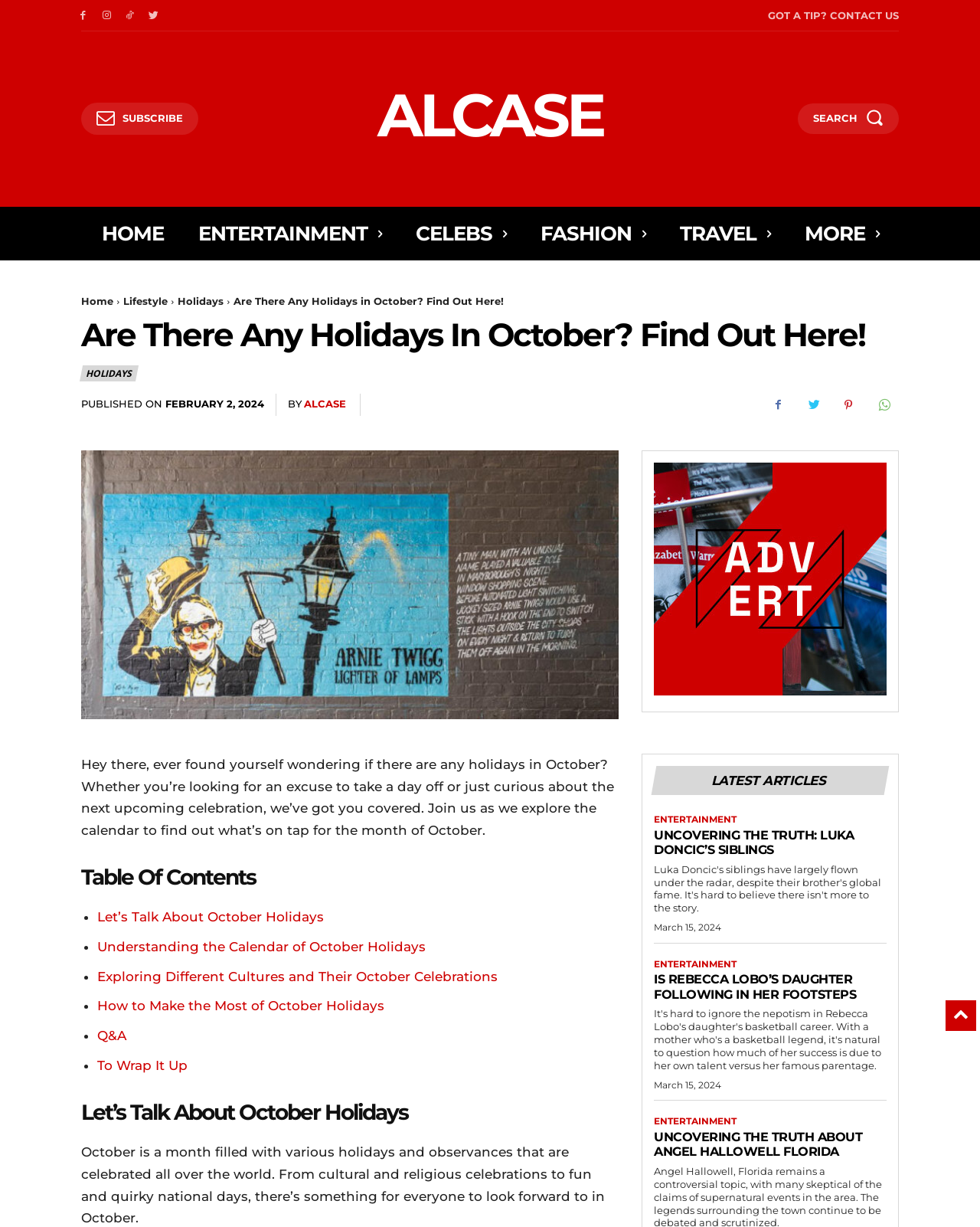Please give a succinct answer using a single word or phrase:
What is the name of the website?

ALCASE